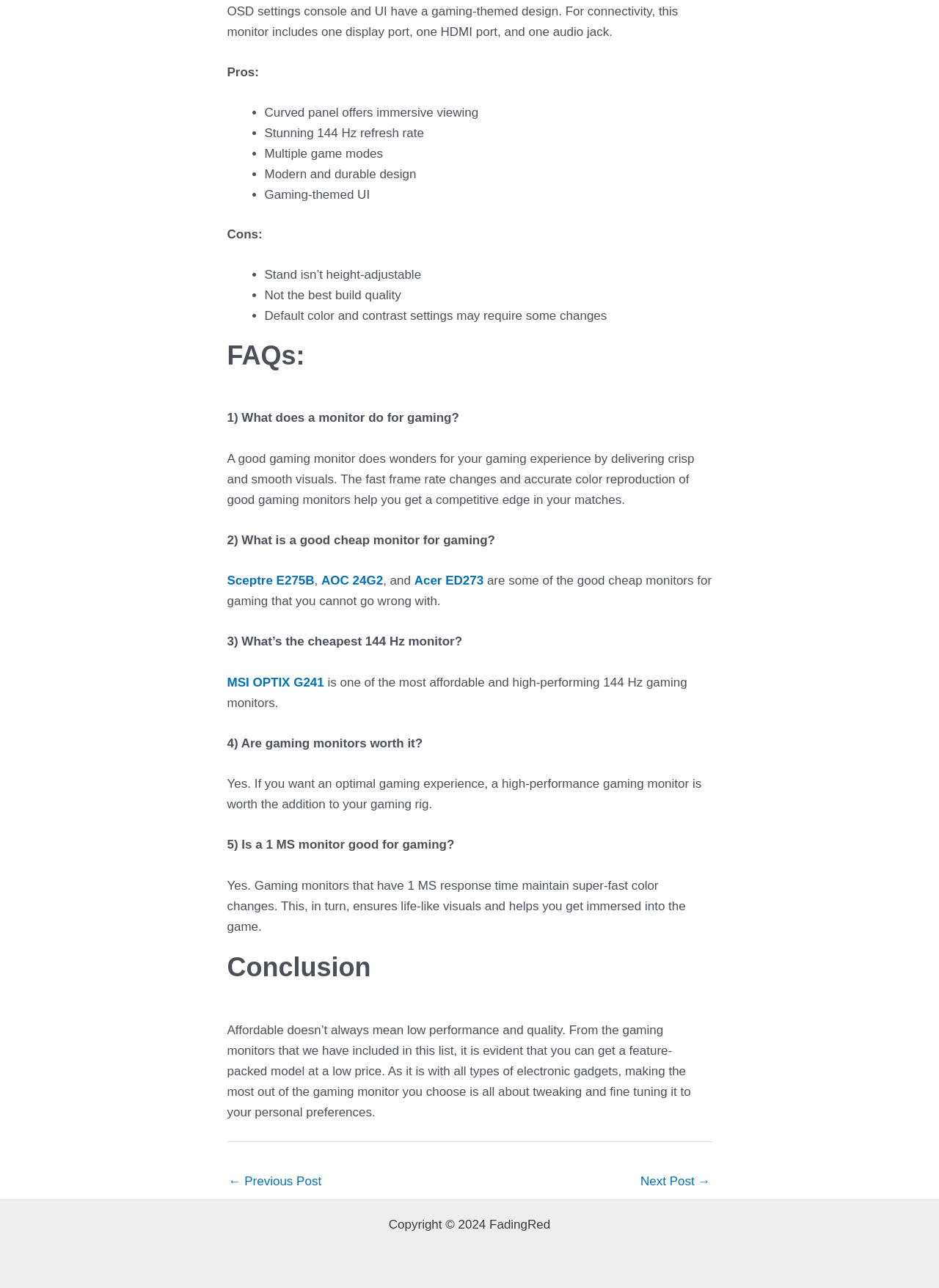Locate the bounding box of the UI element described in the following text: "Sceptre E275B".

[0.242, 0.445, 0.335, 0.456]